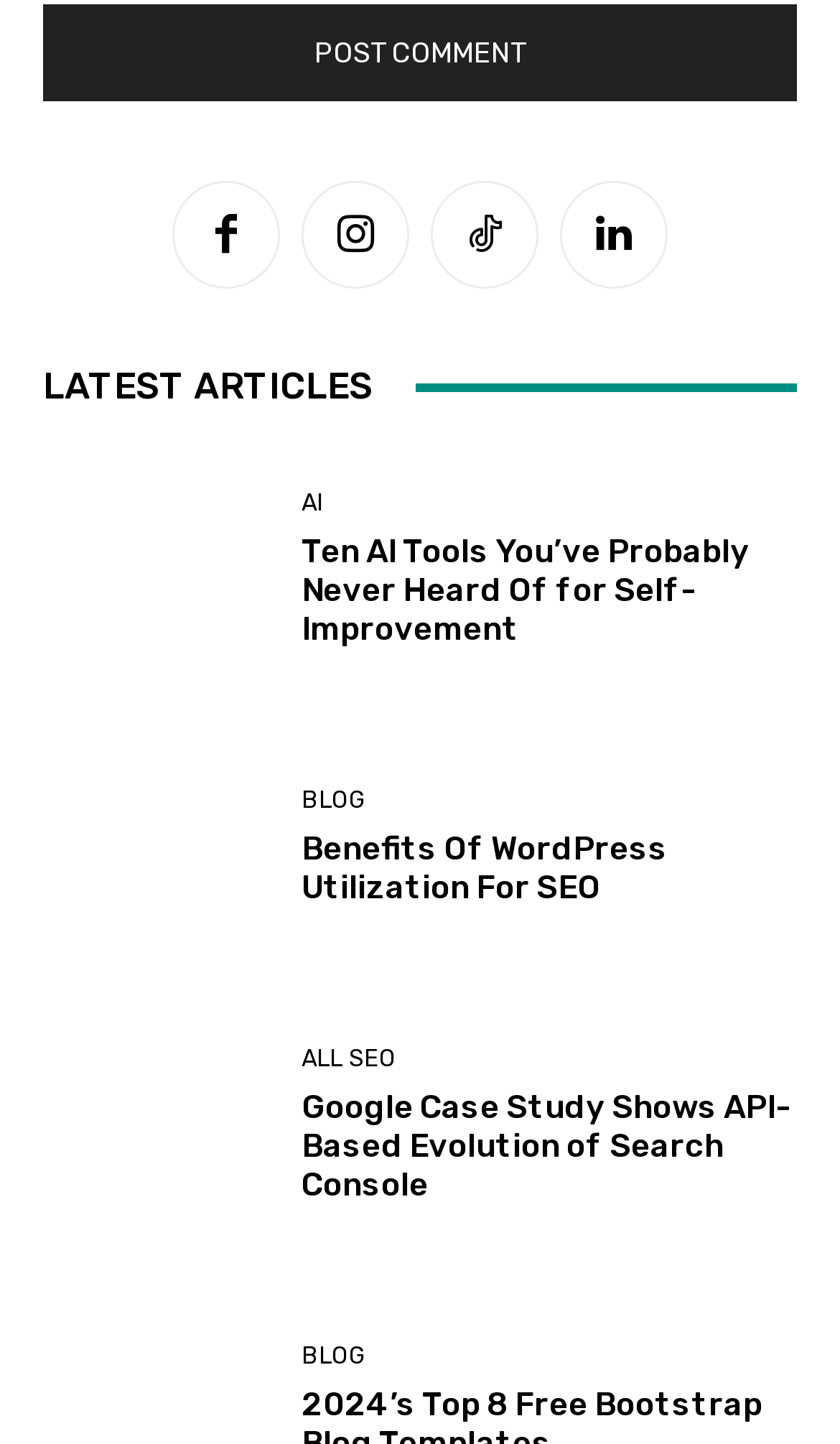Based on the image, please respond to the question with as much detail as possible:
What is the category of the first article?

The first article, titled 'Ten AI Tools You’ve Probably Never Heard Of for Self-Improvement', is categorized under 'AI', as indicated by the link 'AI' next to the article title.